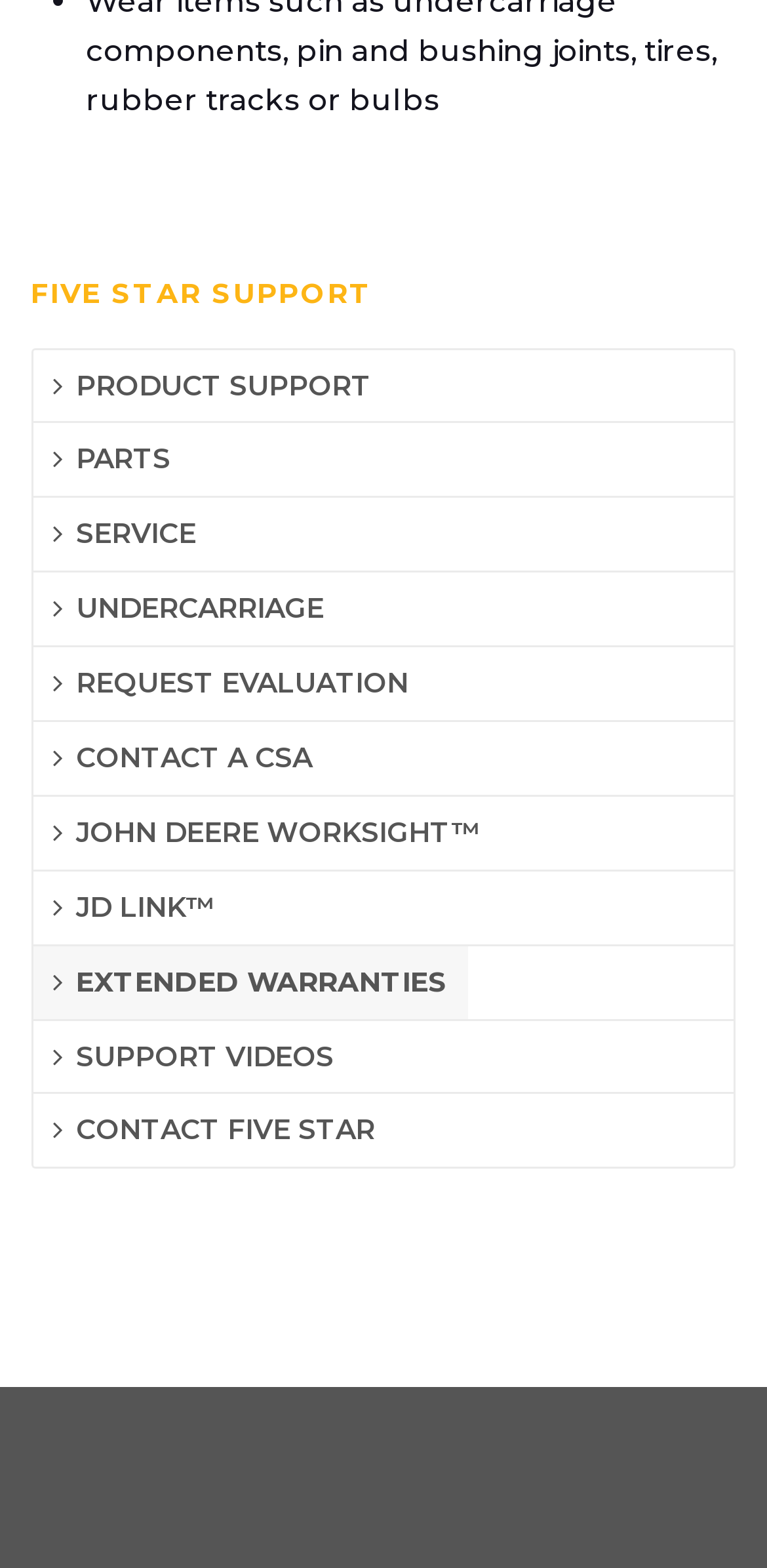What is the last link available under FIVE STAR SUPPORT?
Based on the image, provide a one-word or brief-phrase response.

CONTACT FIVE STAR